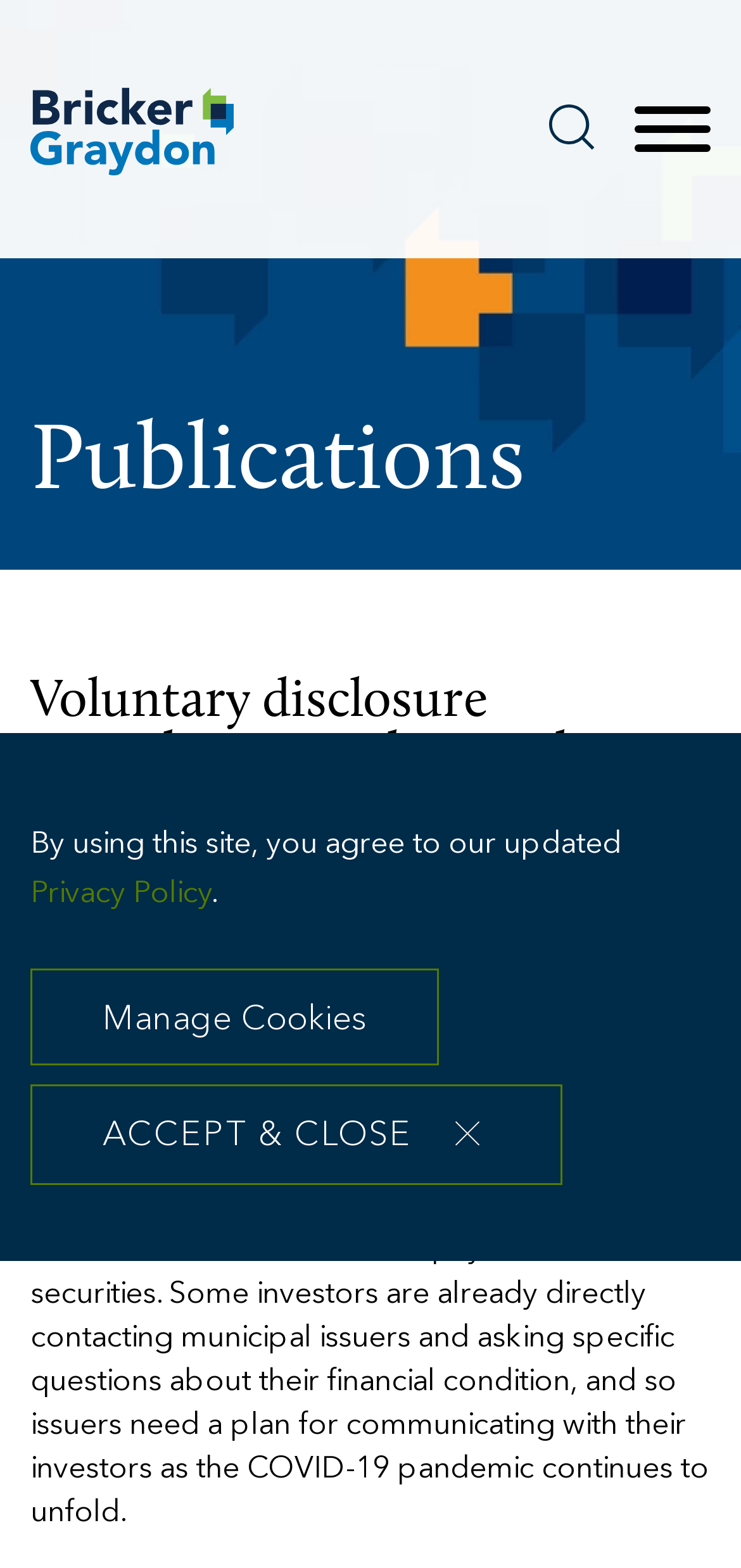From the screenshot, find the bounding box of the UI element matching this description: "Search". Supply the bounding box coordinates in the form [left, top, right, bottom], each a float between 0 and 1.

[0.741, 0.067, 0.803, 0.096]